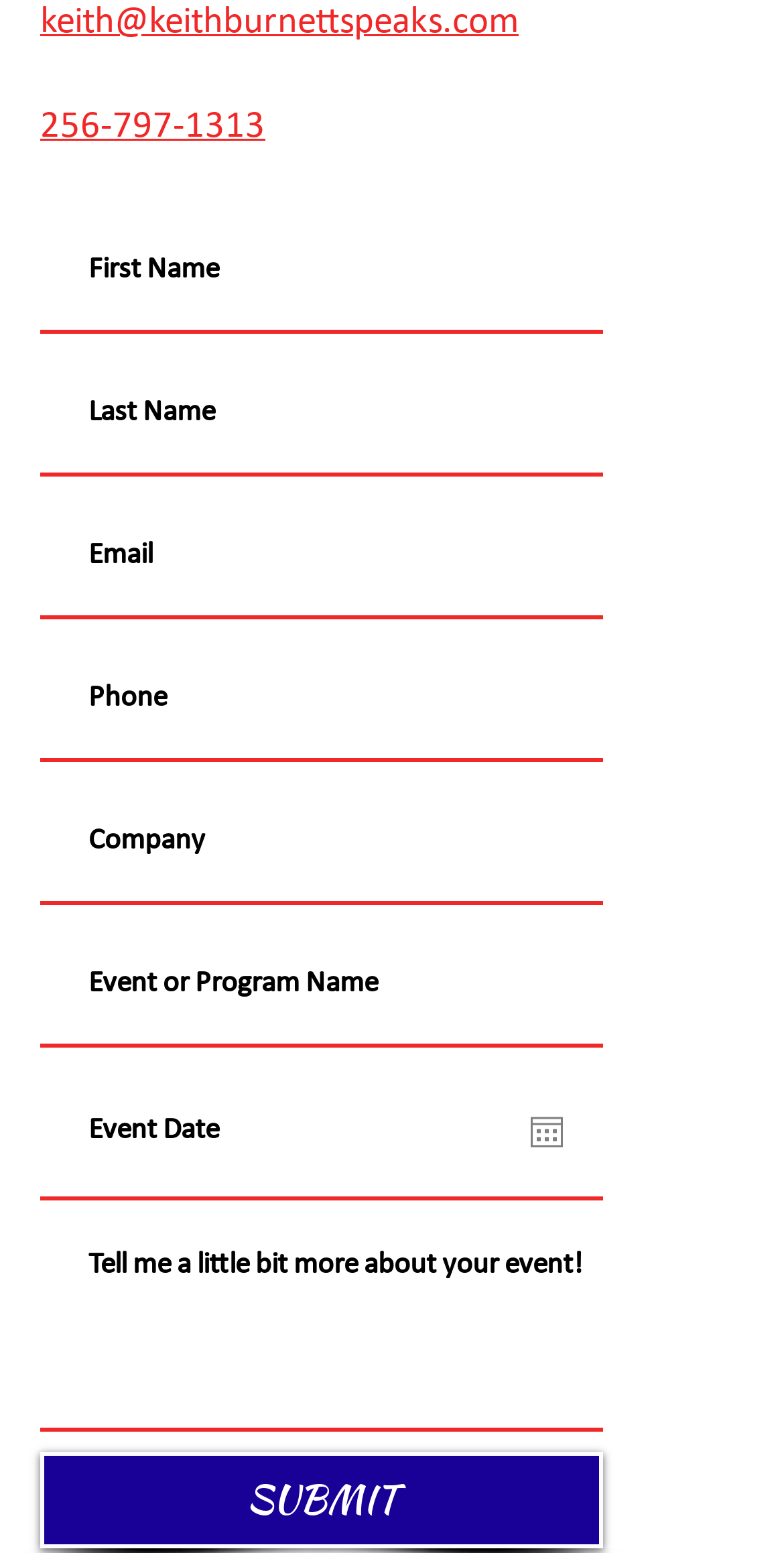What is the required field in the form?
Answer the question based on the image using a single word or a brief phrase.

Email